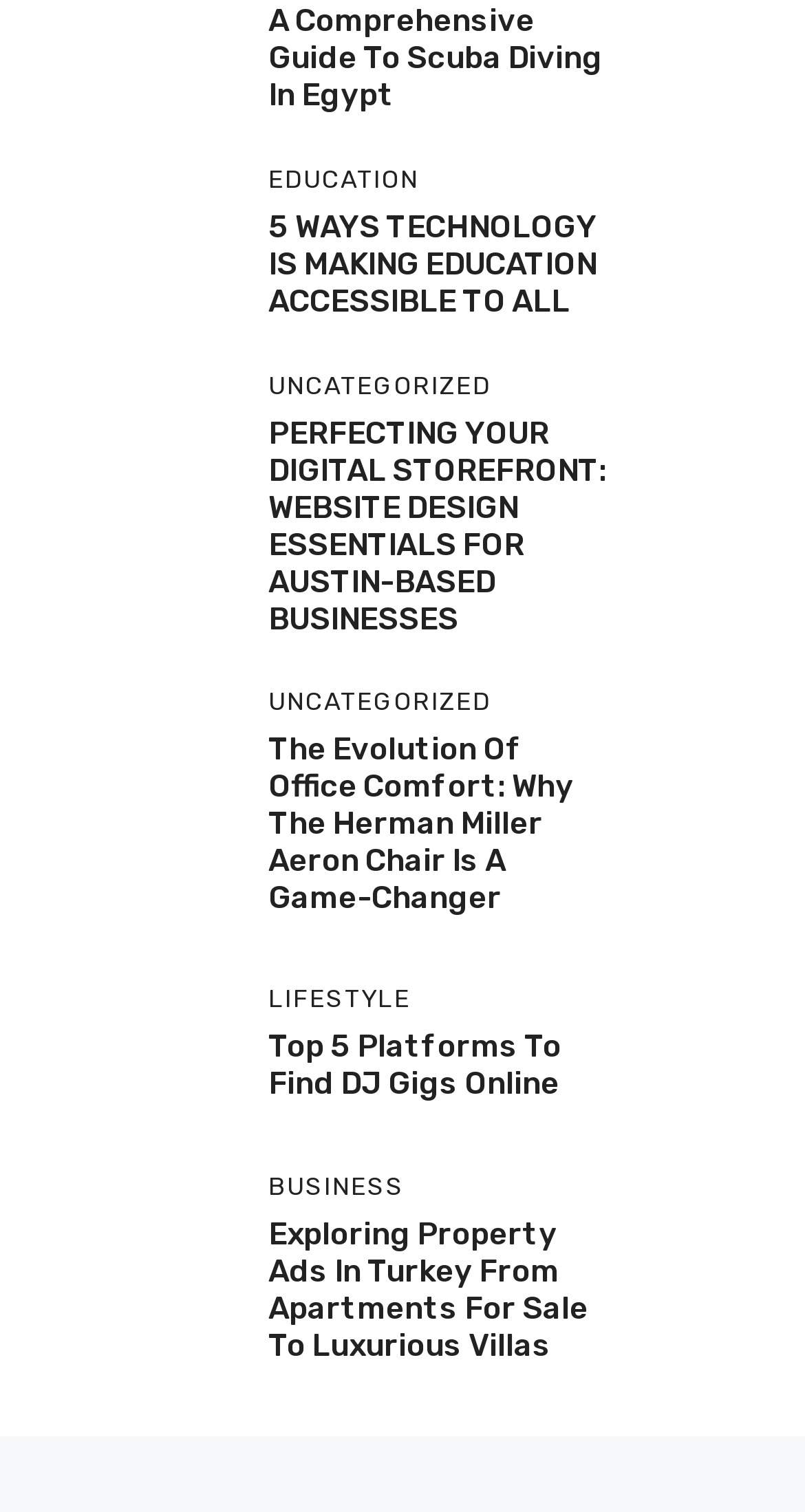Find the UI element described as: "alt="EDUCATION ACCESSIBLE TO ALL"" and predict its bounding box coordinates. Ensure the coordinates are four float numbers between 0 and 1, [left, top, right, bottom].

[0.077, 0.149, 0.282, 0.176]